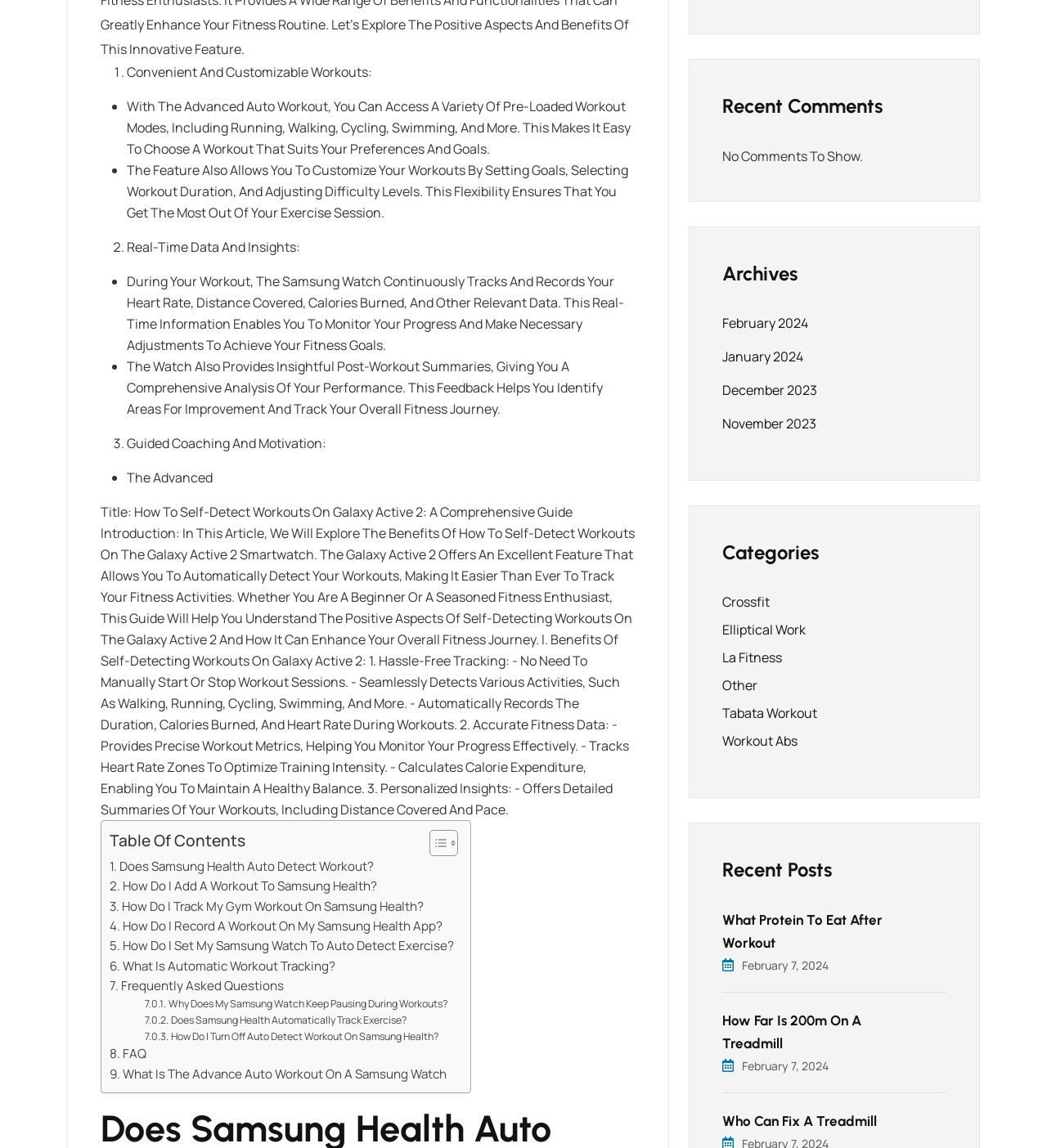Find the bounding box coordinates of the area that needs to be clicked in order to achieve the following instruction: "View 'What Protein To Eat After Workout'". The coordinates should be specified as four float numbers between 0 and 1, i.e., [left, top, right, bottom].

[0.69, 0.794, 0.843, 0.828]